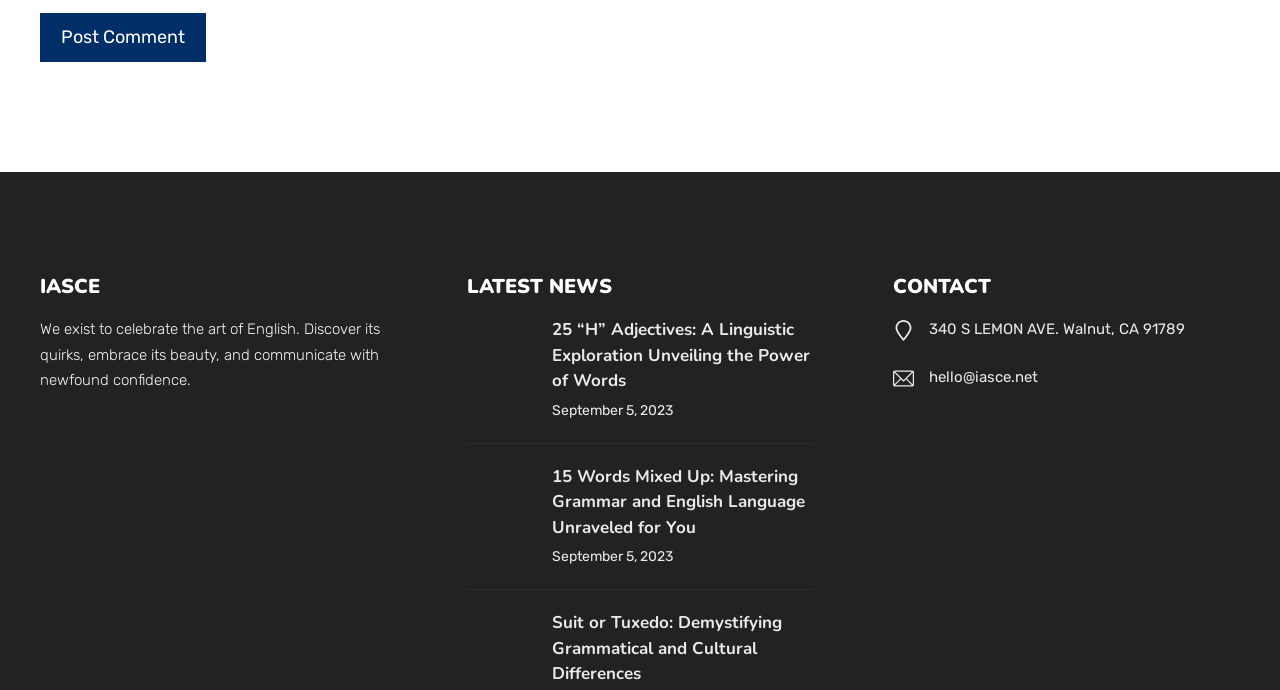What is the purpose of the 'Post Comment' button? Examine the screenshot and reply using just one word or a brief phrase.

To post a comment